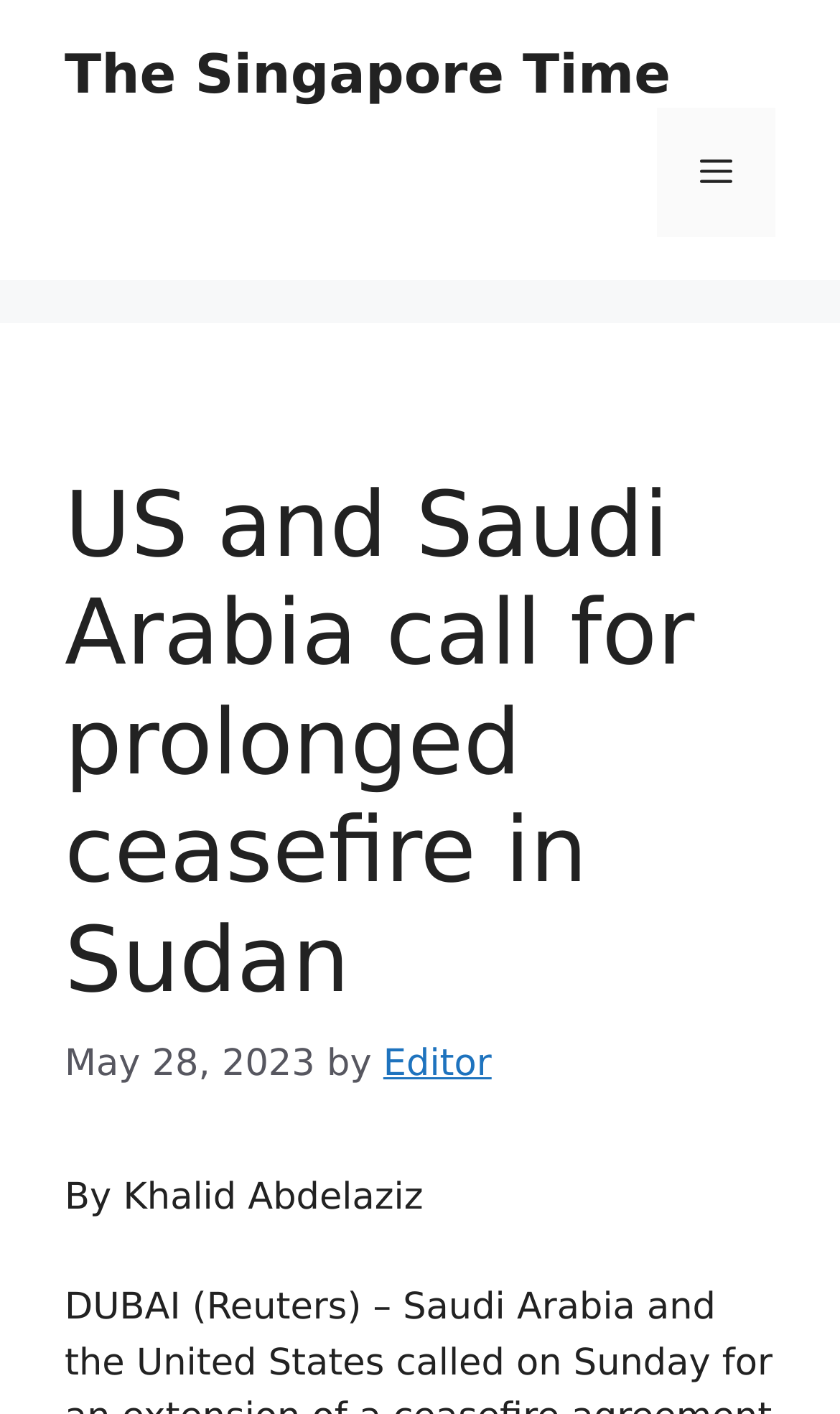Given the element description Acne or Problem Skin, predict the bounding box coordinates for the UI element in the webpage screenshot. The format should be (top-left x, top-left y, bottom-right x, bottom-right y), and the values should be between 0 and 1.

None